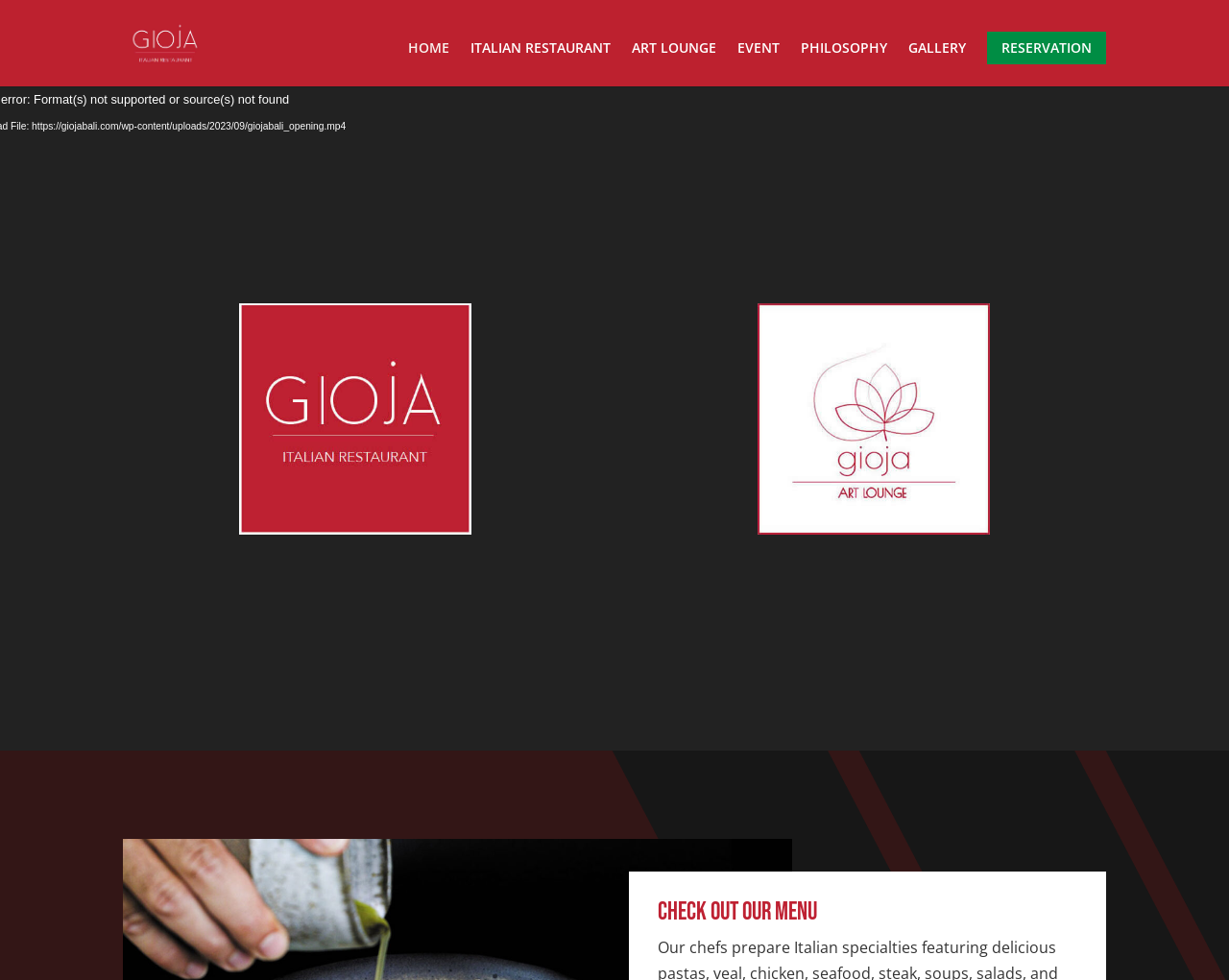Find the bounding box coordinates of the clickable area required to complete the following action: "go to home page".

[0.332, 0.042, 0.366, 0.088]